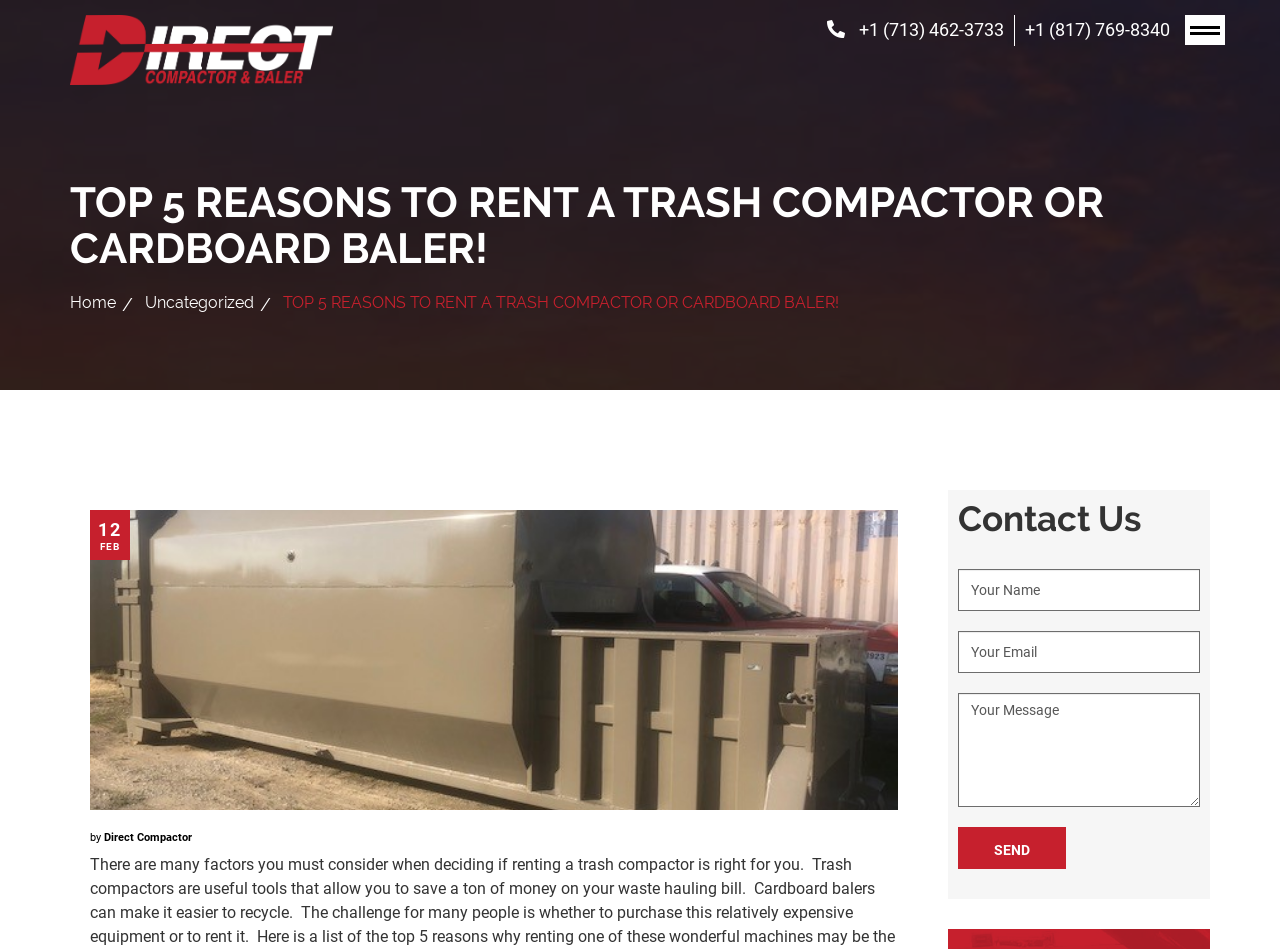Answer the question below using just one word or a short phrase: 
What is the text on the 'Send' button?

SEND